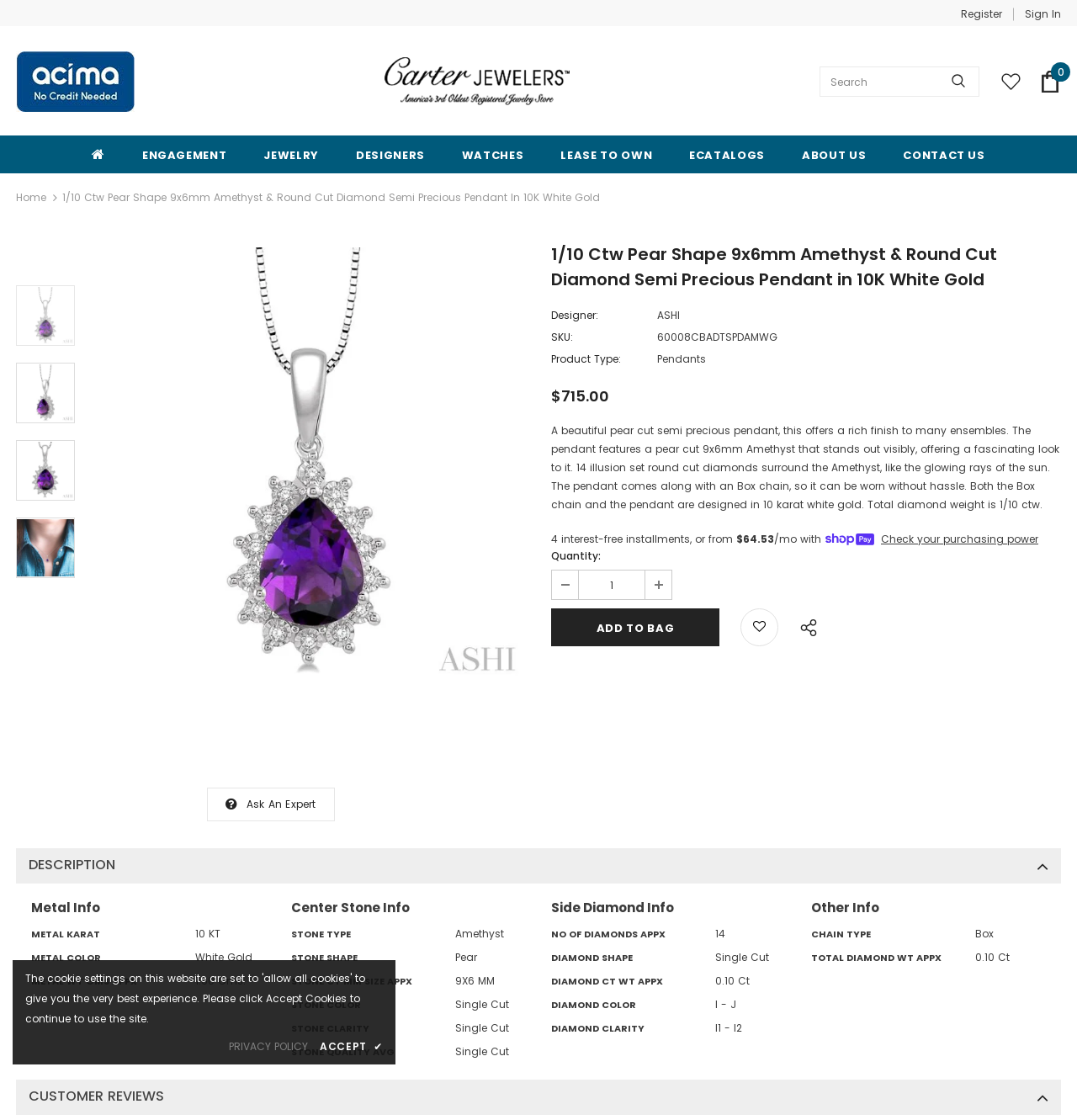Provide the bounding box coordinates for the UI element that is described by this text: "Customer Reviews". The coordinates should be in the form of four float numbers between 0 and 1: [left, top, right, bottom].

[0.015, 0.964, 0.985, 0.995]